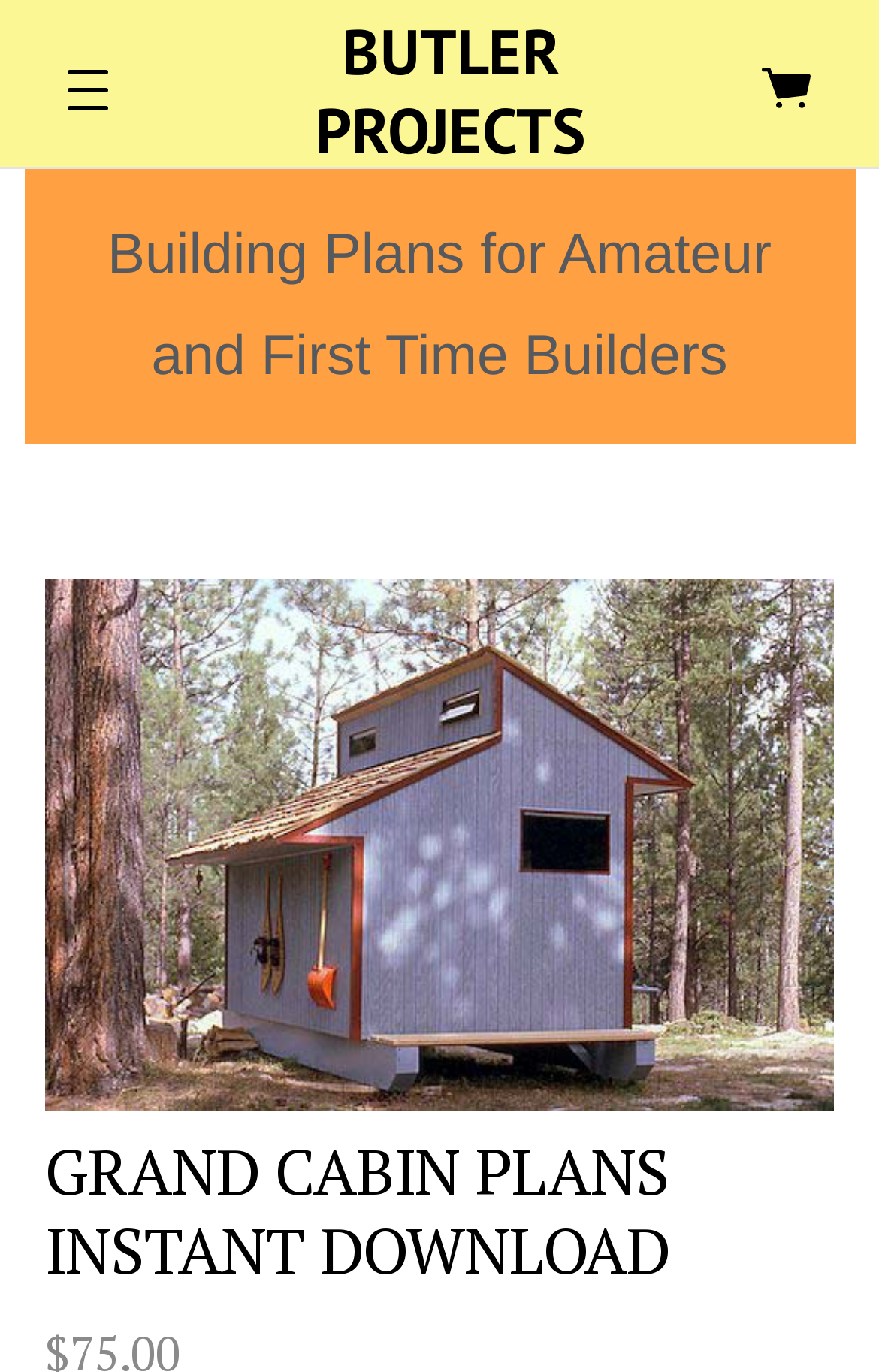With reference to the image, please provide a detailed answer to the following question: What is the purpose of the cart link?

The link with the text 'Cart' and the accompanying image of a cart is likely used to access the user's shopping cart, allowing them to view and manage their purchases or downloads.